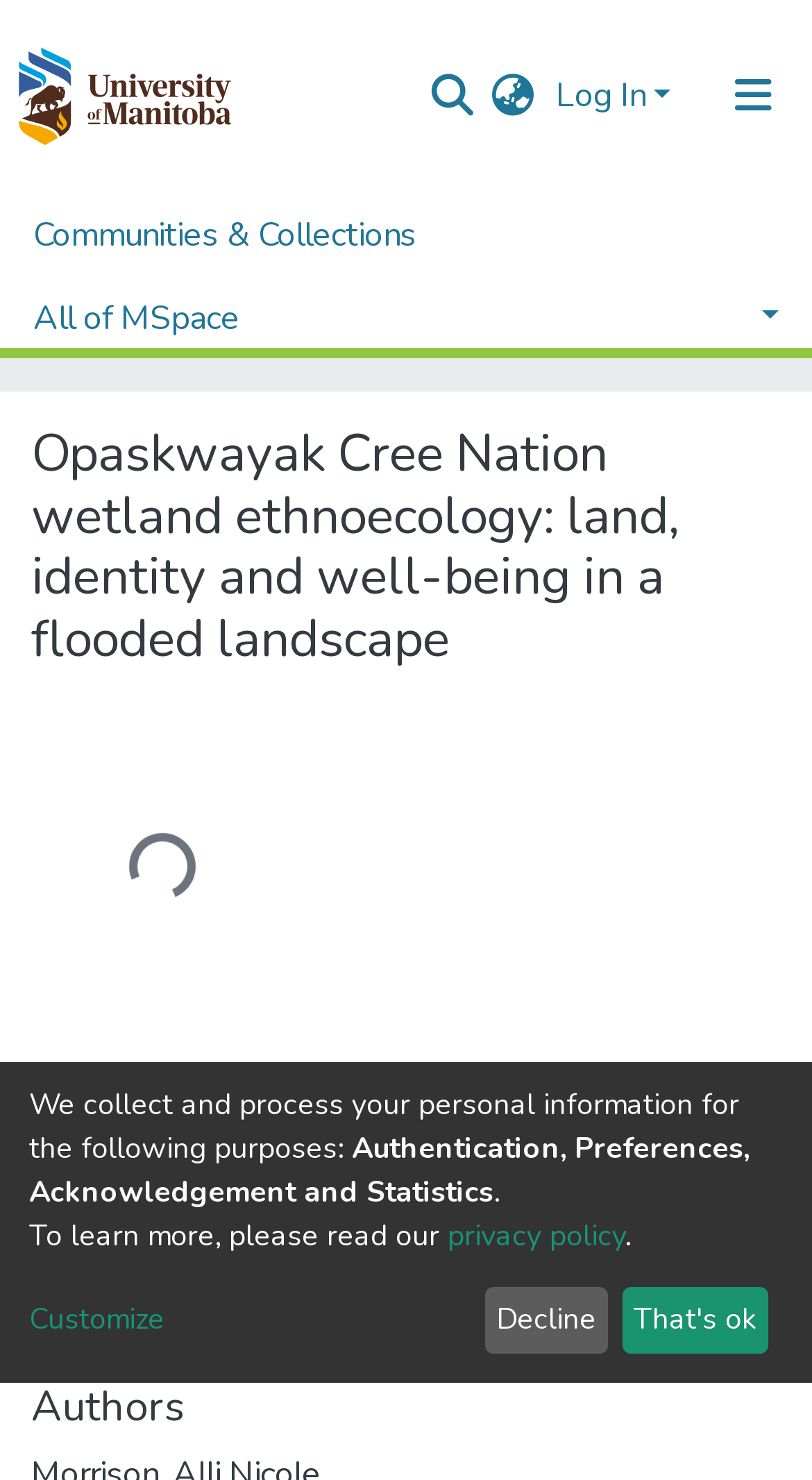Provide a brief response using a word or short phrase to this question:
What is the name of the repository?

Repository logo